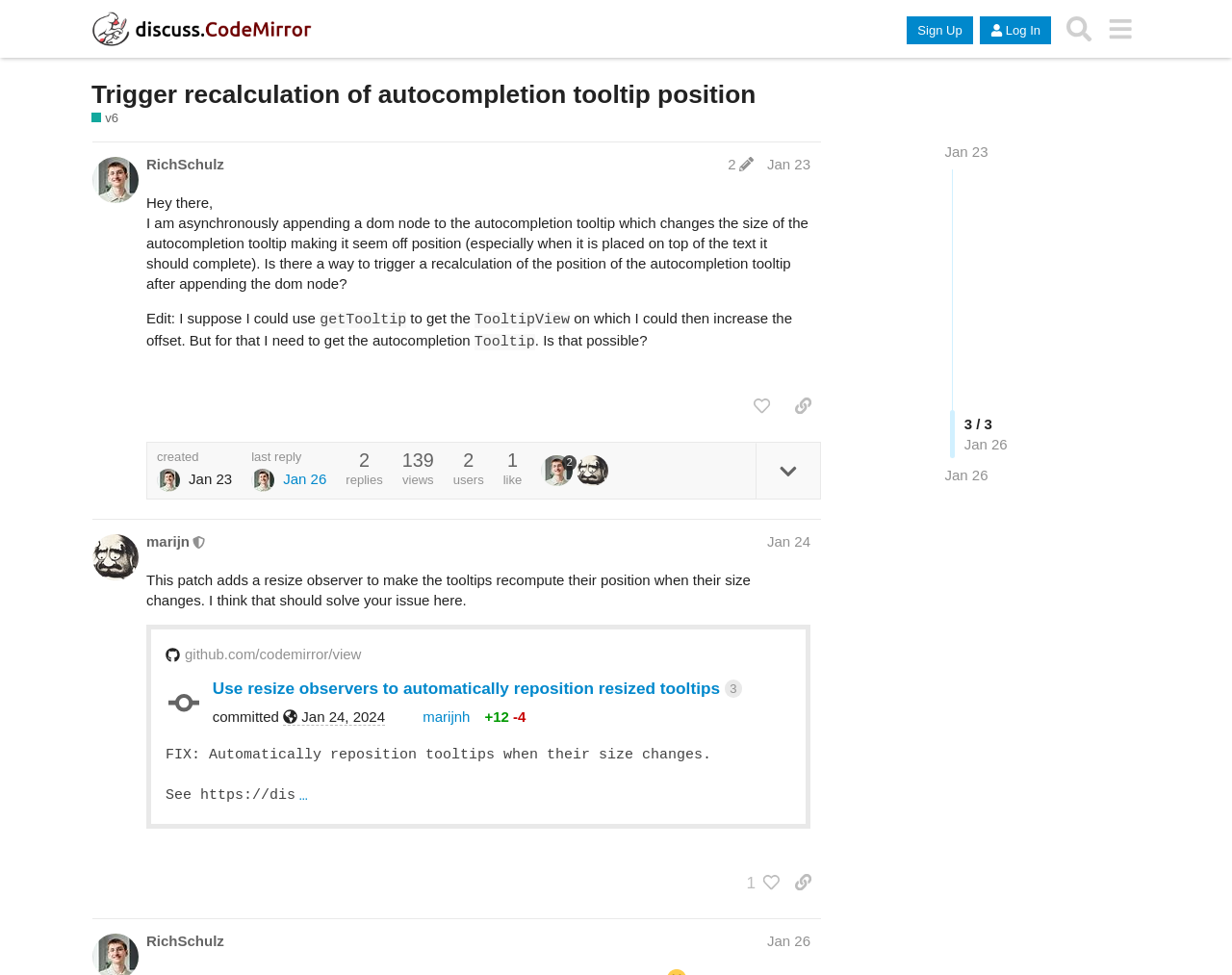Using the information shown in the image, answer the question with as much detail as possible: Who is the author of the first post?

I looked at the first post and found the link 'RichSchulz' which is labeled as the author of the post.